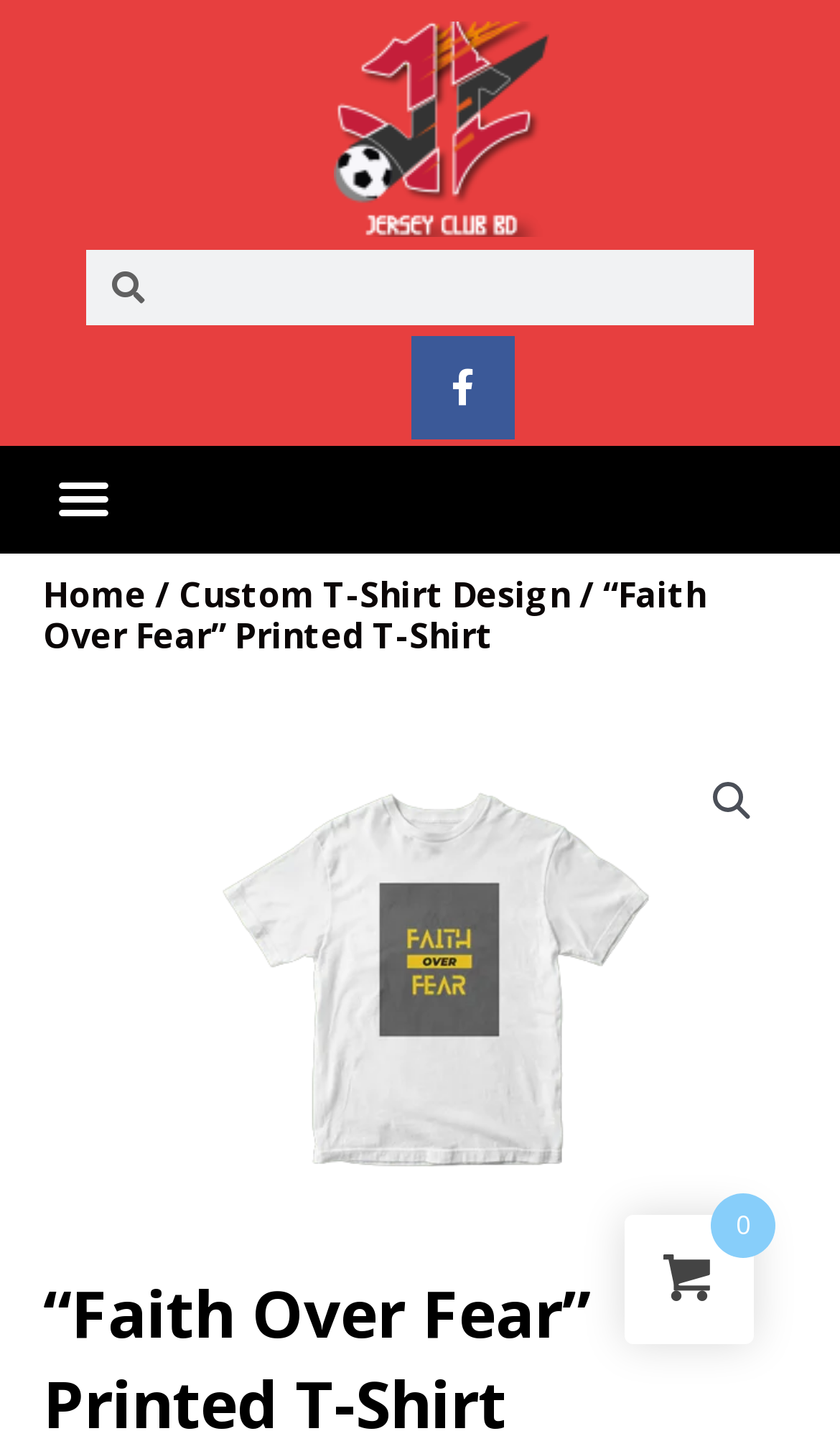Detail the various sections and features present on the webpage.

The webpage appears to be a product page for a custom t-shirt design, specifically the "Faith Over Fear" Printed T-Shirt from Jersey Club BD. 

At the top left corner, there is a logo of Jersey Club BD, which is a link. Next to the logo, there is a search bar with a search icon and a placeholder text "Search". 

Below the search bar, there are social media links, including a Facebook link represented by the Facebook-f icon. 

To the left of the social media links, there is a menu toggle button. Below the menu toggle button, there is a breadcrumb navigation menu that shows the current page's location in the website's hierarchy. The breadcrumb menu starts with "Home", followed by "Custom T-Shirt Design", and finally the current page, "“Faith Over Fear” Printed T-Shirt".

On the right side of the page, there is a link with a magnifying glass icon. 

The main content of the page is a product description, which includes an image of the "Motivational Quotes Printed T-Shirt in Bangladesh". The image takes up most of the page's width.

The product description also includes care instructions, mentioning that the t-shirt should be washed with mild detergent, not bleached, and dried in shade. Additionally, the occasion and material of the t-shirt are mentioned, which are casual, travel, and 90% cotton, respectively, with a round neck and solid pattern.